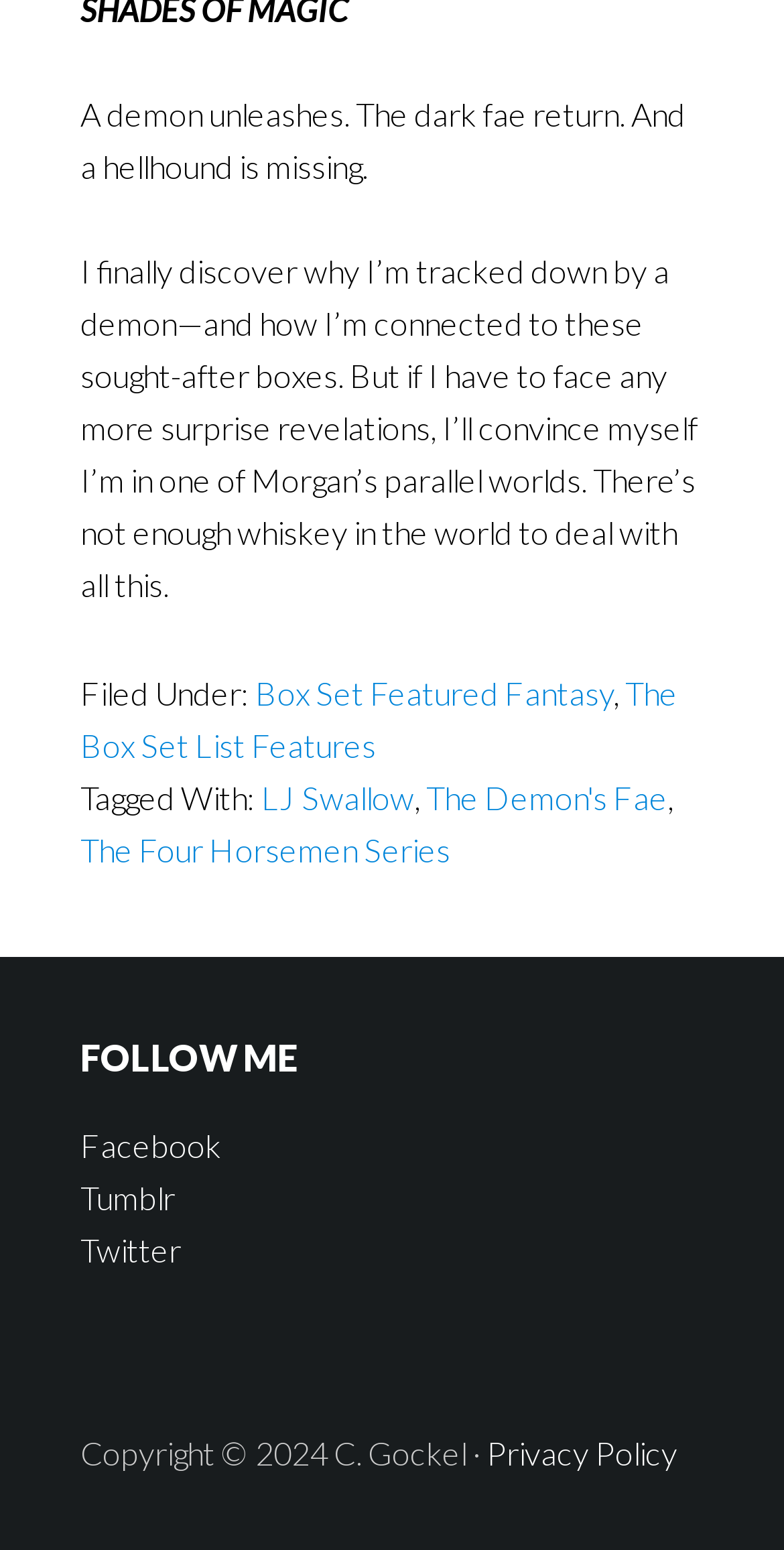Can you show the bounding box coordinates of the region to click on to complete the task described in the instruction: "View the categories under 'Filed Under'"?

[0.326, 0.434, 0.782, 0.459]